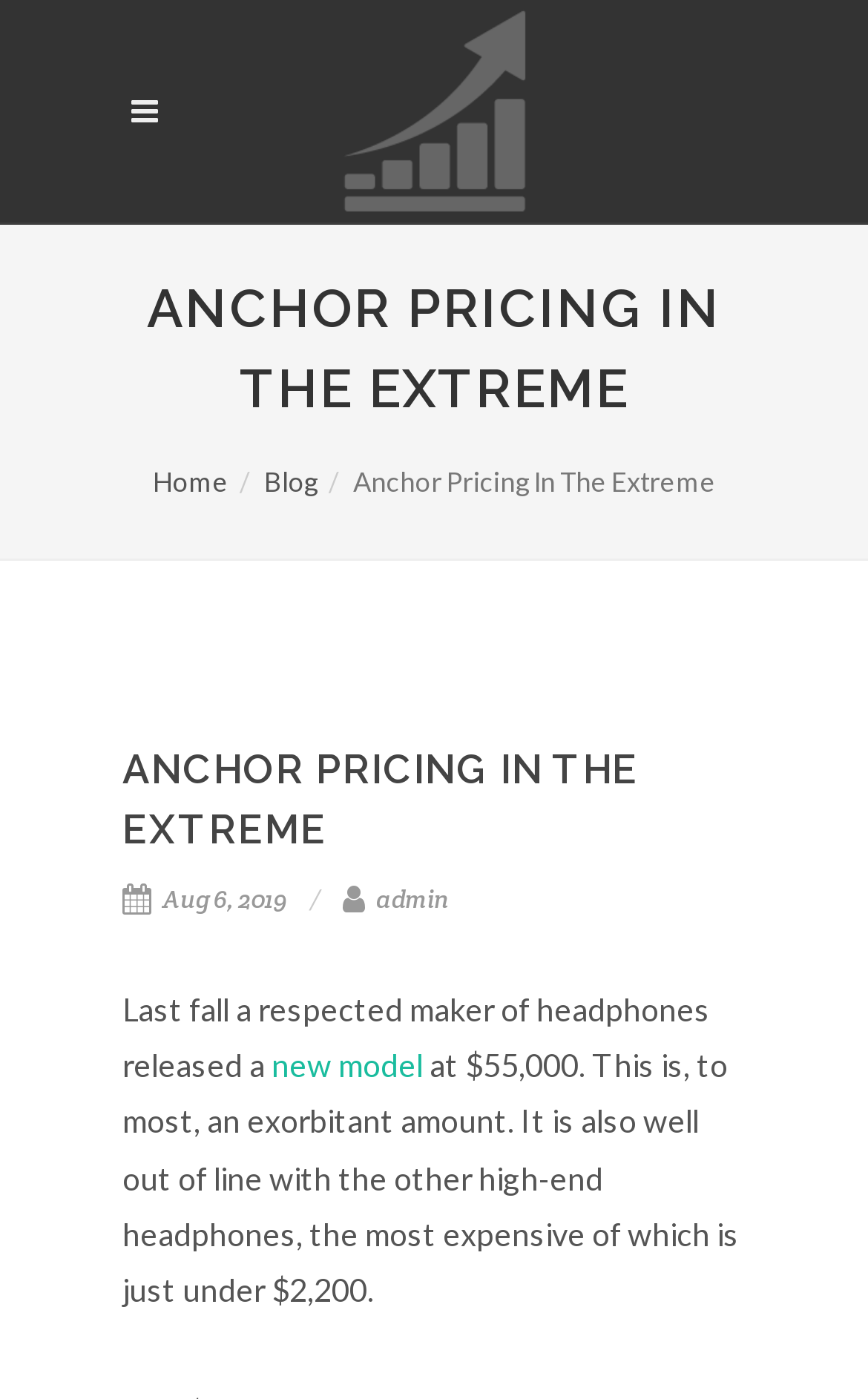What is the price of the new model headphones?
Look at the screenshot and respond with one word or a short phrase.

$55,000